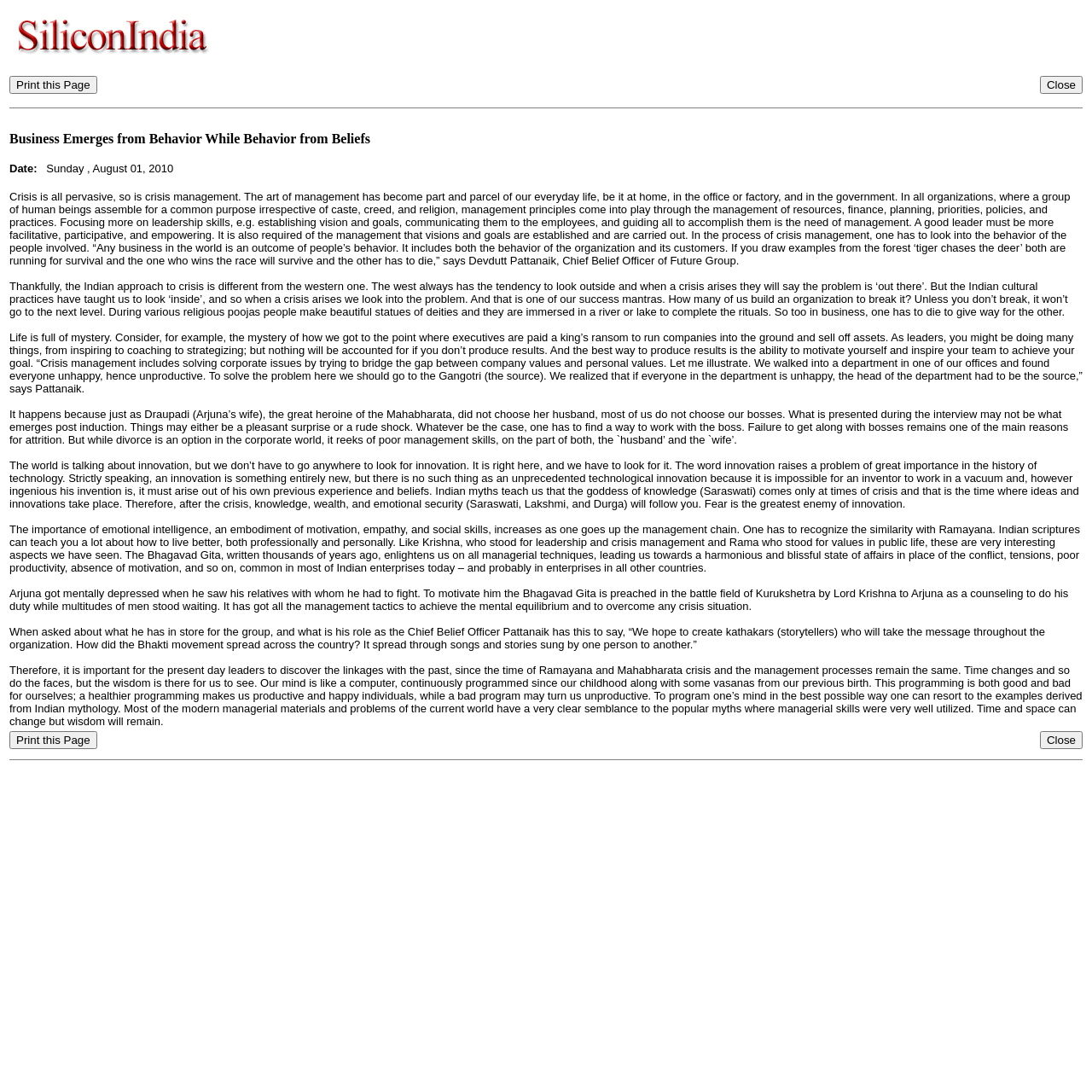Who is the Chief Belief Officer of Future Group?
Use the screenshot to answer the question with a single word or phrase.

Devdutt Pattanaik